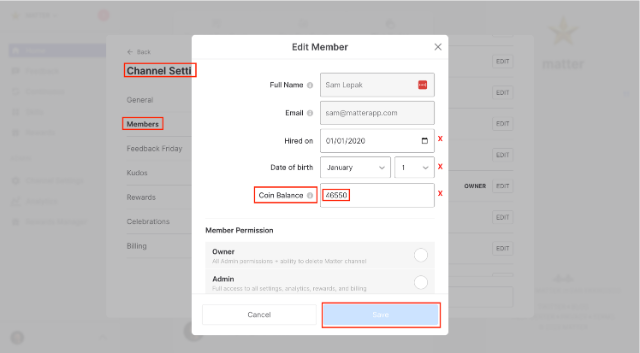What is the value of the 'Coin Balance'?
Use the image to give a comprehensive and detailed response to the question.

The value of the 'Coin Balance' is 46550, which indicates the credits available for this member, as displayed in the critical field within the 'Edit Member' window.